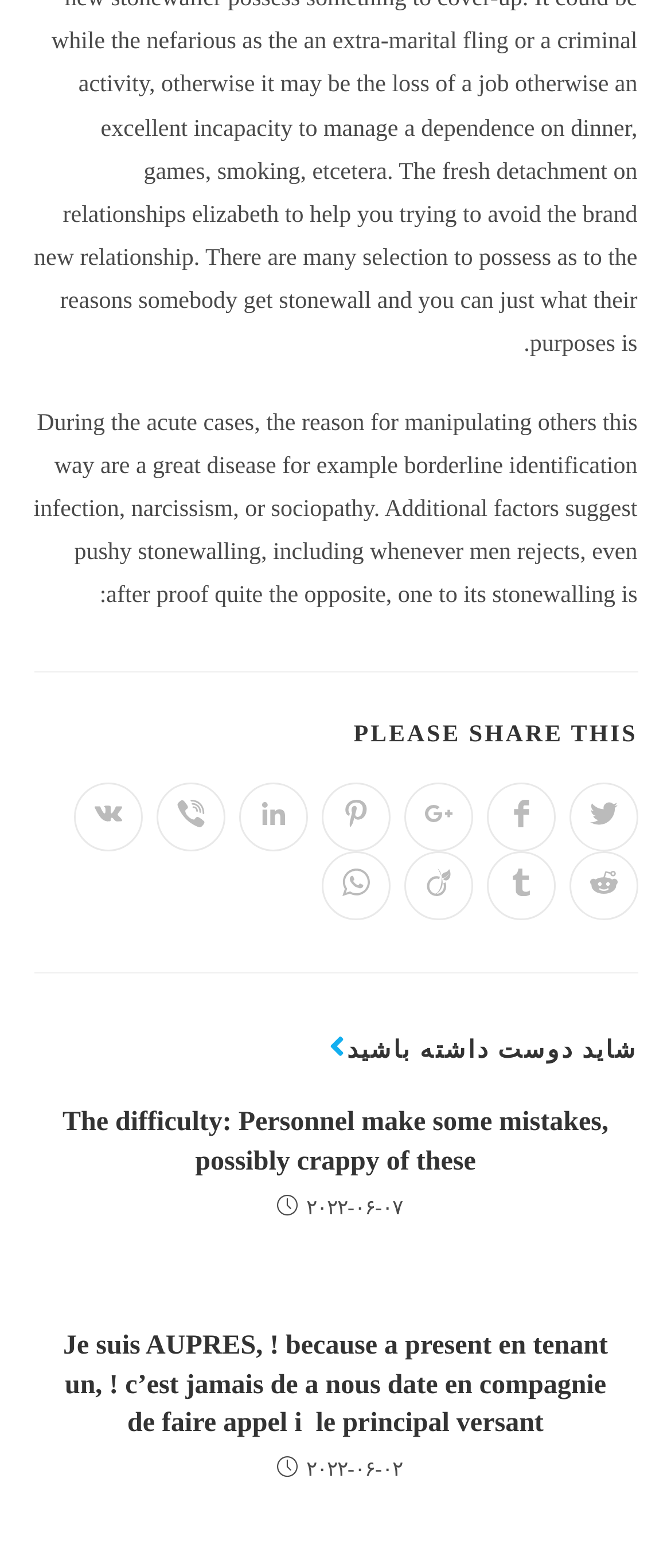What is the topic of the first article?
Using the visual information from the image, give a one-word or short-phrase answer.

manipulating others